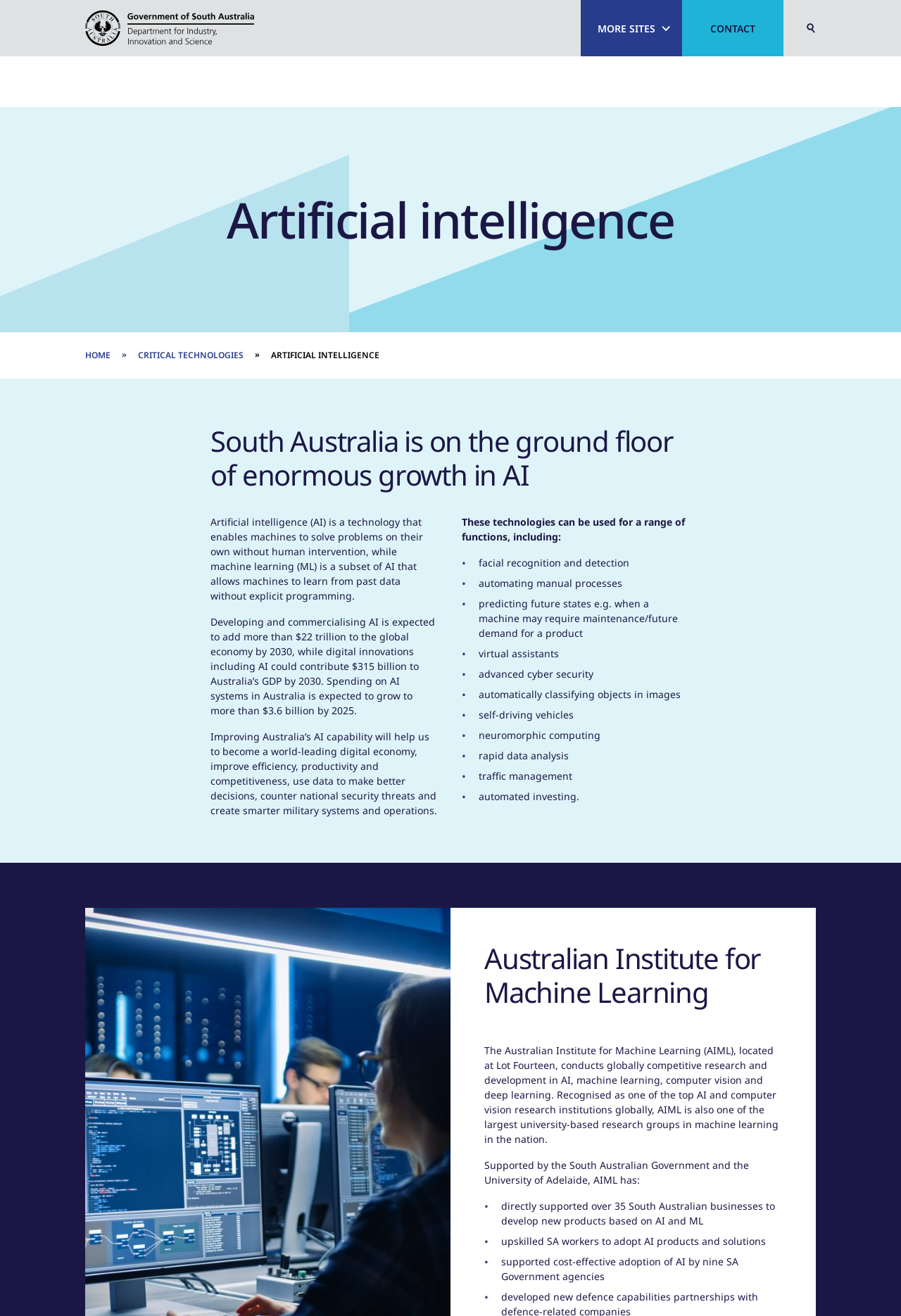Please determine the bounding box coordinates for the UI element described here. Use the format (top-left x, top-left y, bottom-right x, bottom-right y) with values bounded between 0 and 1: News and Events

[0.703, 0.043, 0.905, 0.081]